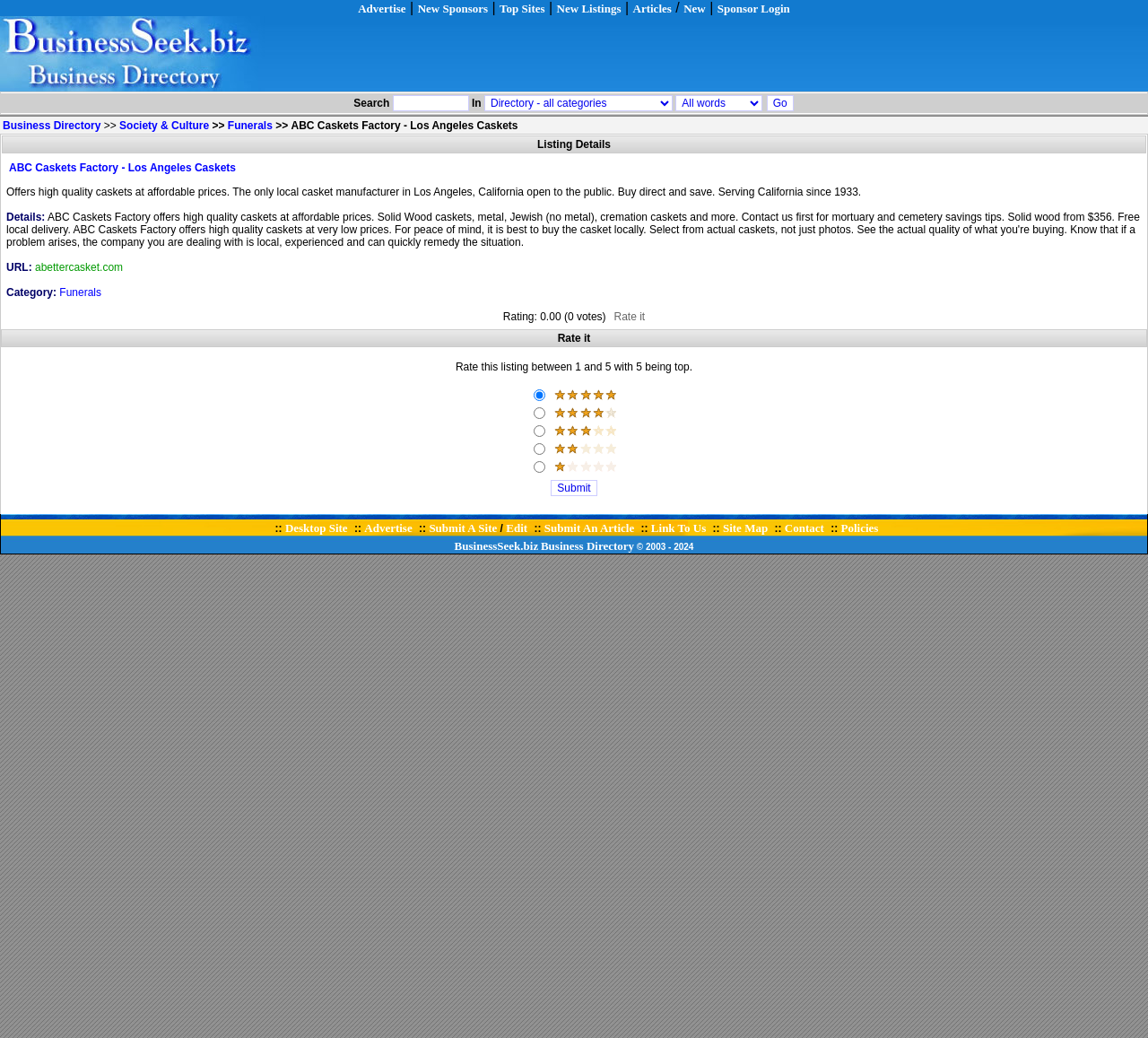What type of products does ABC Caskets Factory offer? Look at the image and give a one-word or short phrase answer.

Caskets